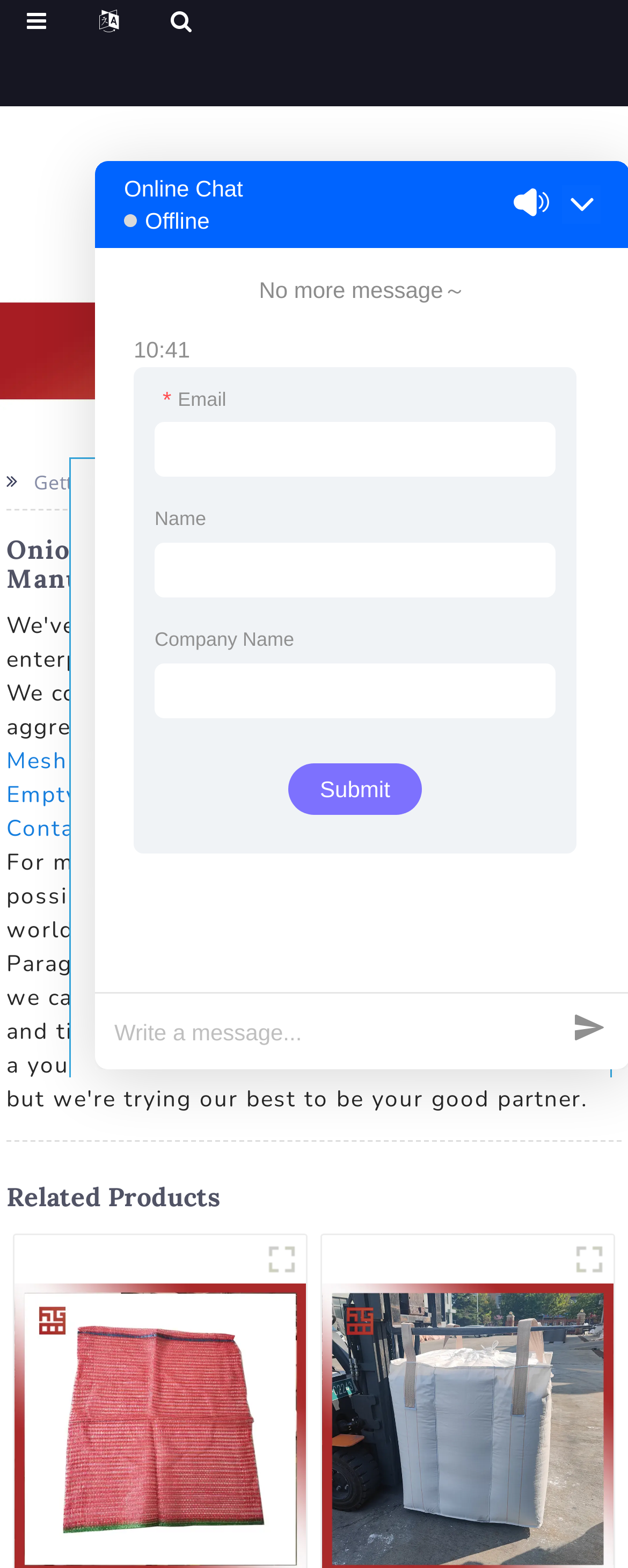Answer the following query with a single word or phrase:
What is the main product offered by this website?

Onion Bag Customization